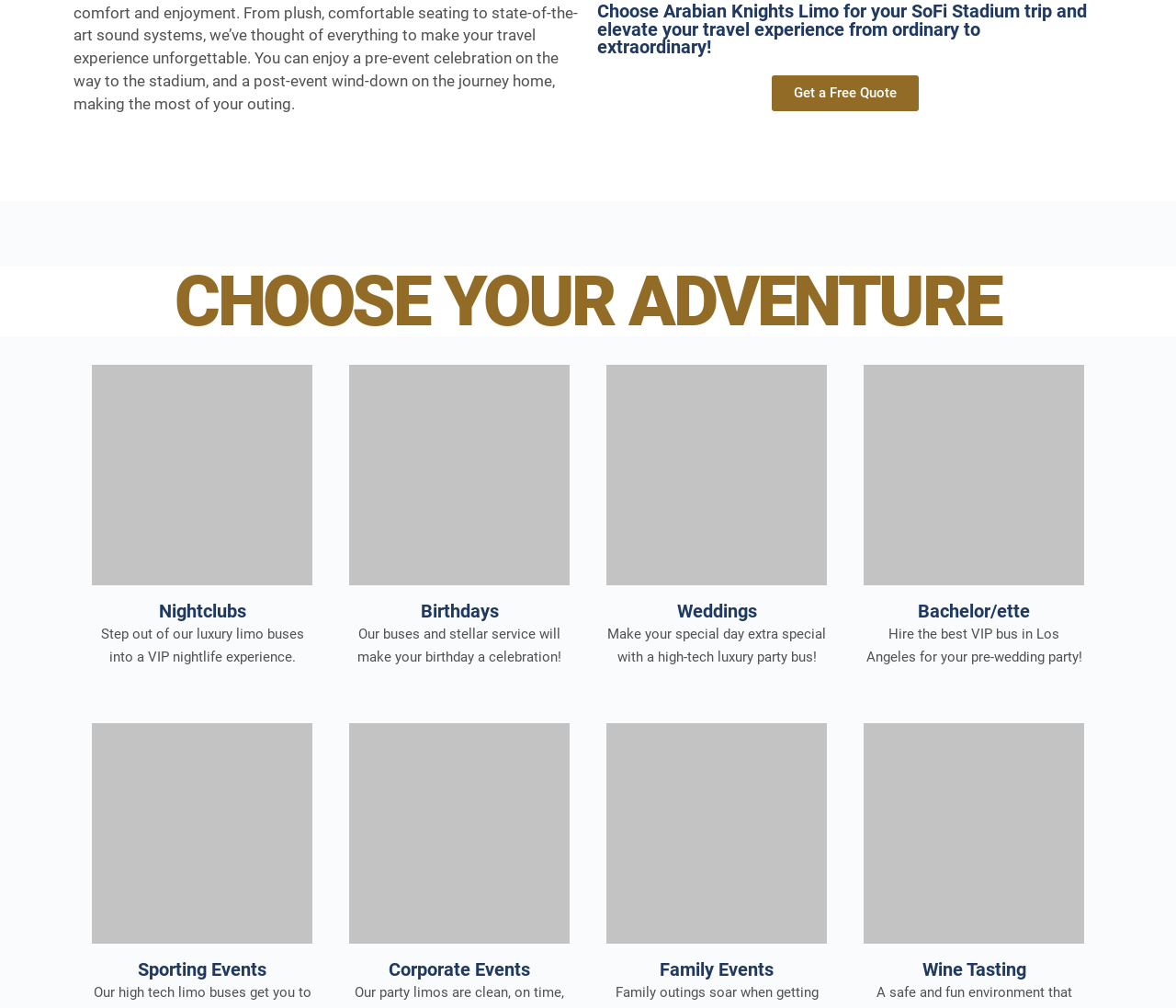How many types of events can Arabian Knights Limo cater to?
Please use the image to provide a one-word or short phrase answer.

8